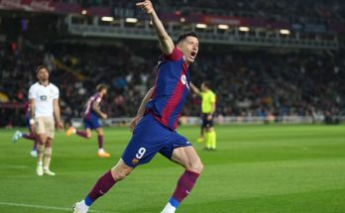What is the atmosphere in the stadium?
Please provide a single word or phrase as your answer based on the image.

vibrant